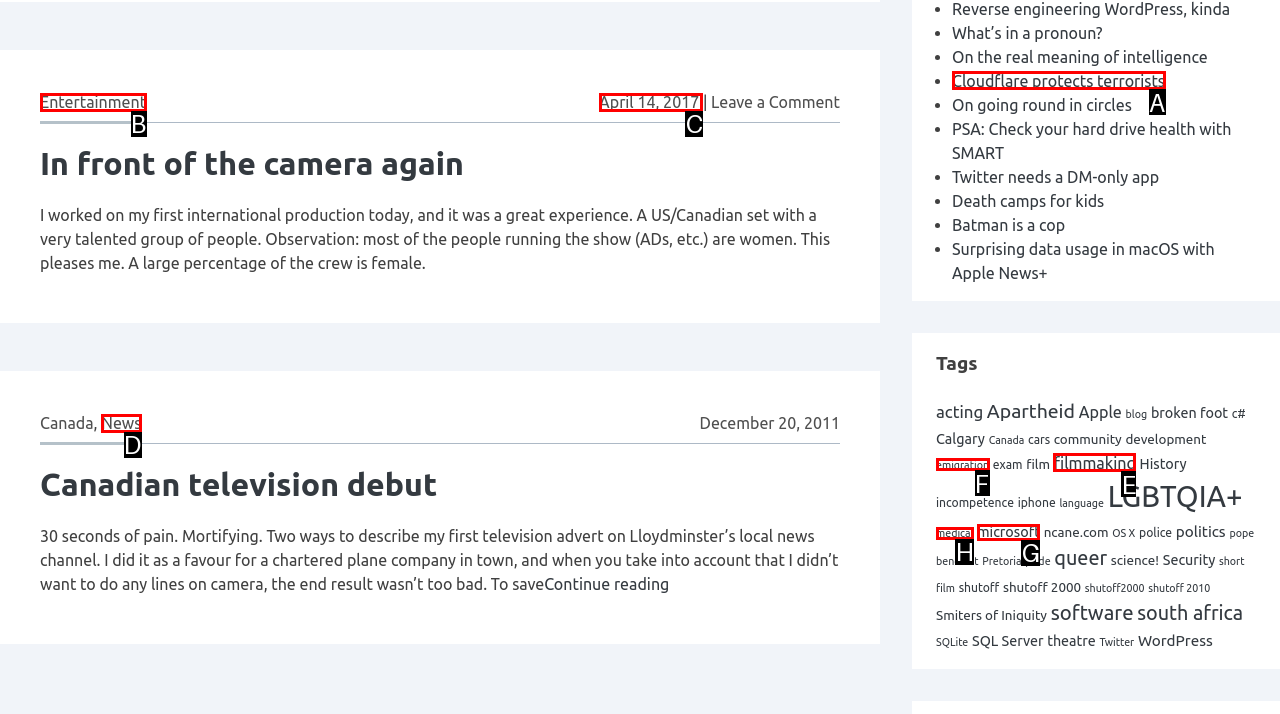Select the option that matches this description: microsoft
Answer by giving the letter of the chosen option.

G